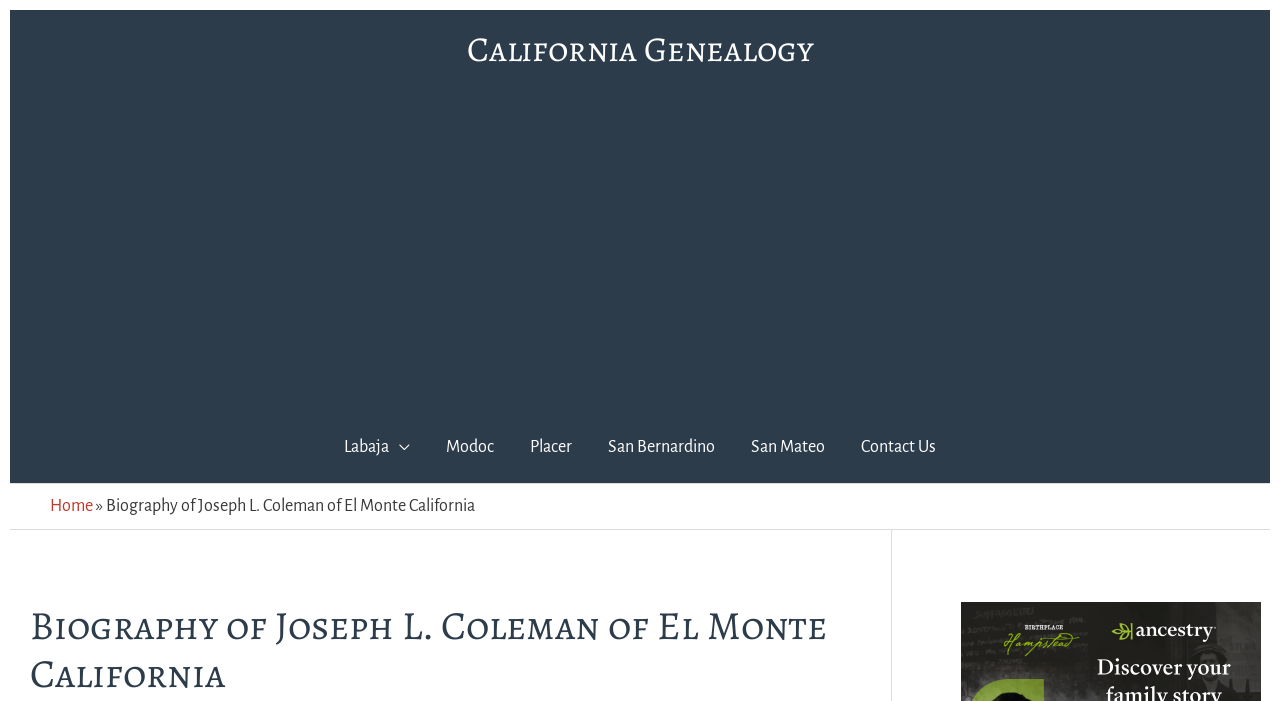Please provide the bounding box coordinates for the element that needs to be clicked to perform the instruction: "Click on 'Home'". The coordinates must consist of four float numbers between 0 and 1, formatted as [left, top, right, bottom].

[0.039, 0.709, 0.073, 0.735]